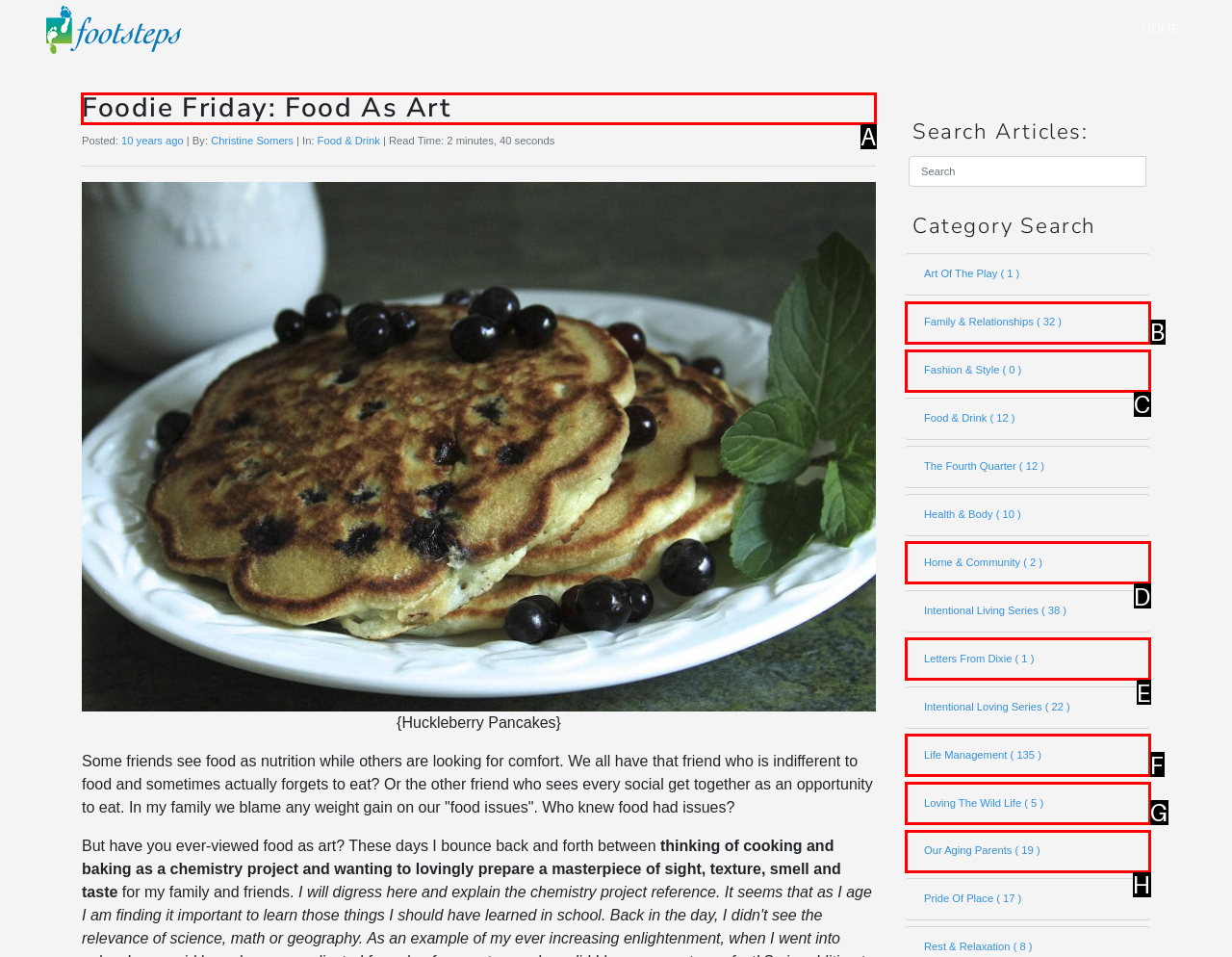Identify the correct option to click in order to accomplish the task: Read the article 'Foodie Friday: Food As Art' Provide your answer with the letter of the selected choice.

A